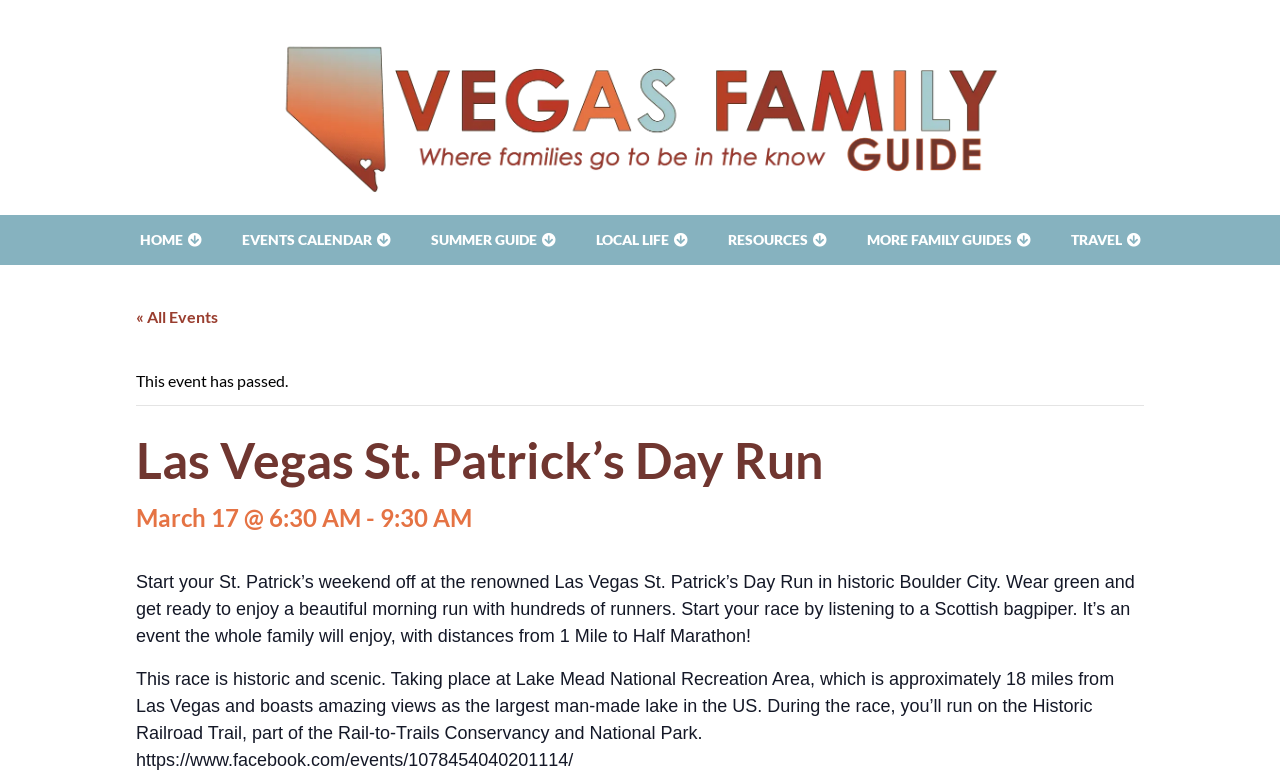Give the bounding box coordinates for this UI element: "Travel". The coordinates should be four float numbers between 0 and 1, arranged as [left, top, right, bottom].

[0.821, 0.278, 0.907, 0.343]